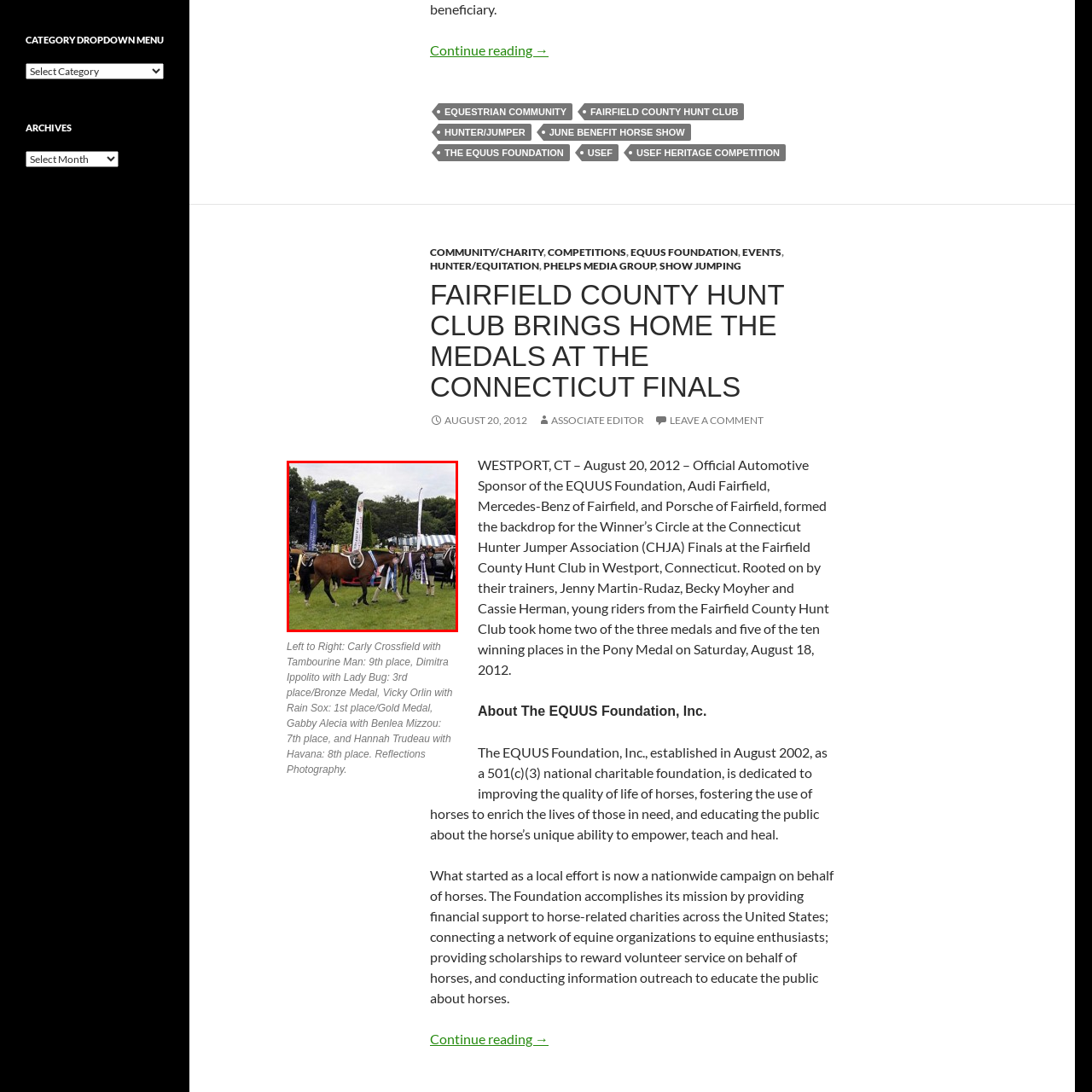Describe extensively the image content marked by the red bounding box.

In this vibrant scene from the Connecticut Hunter Jumper Association (CHJA) Finals at the Fairfield County Hunt Club, which took place on August 18, 2012, we see young riders celebrating their achievements. The image features five riders showcasing their horses, each adorned with various ribbons signifying their placements in the competition. 

From left to right, the riders are Carly Crossfield with her horse, Tambourine Man, who secured 9th place; Dimitra Ippolito riding Lady Bug, who earned a 3rd place finish and was awarded a Bronze Medal; Vicky Orlin with Rain Sox, the proud 1st place winner and Gold Medal recipient; Gabby Alecia with Benlea Mizzou, finishing in 7th place; and Hannah Trudeau with Havana, who took home 8th place. 

The backdrop of the venue features colorful flags and a luxurious array of vehicles, indicating the prestigious nature of the event. This captures the spirit of camaraderie and competition among the equestrian community, emphasizing the hard work and dedication of these young riders. Reflections Photography beautifully documents this memorable occasion, showcasing the achievements of these talented individuals.